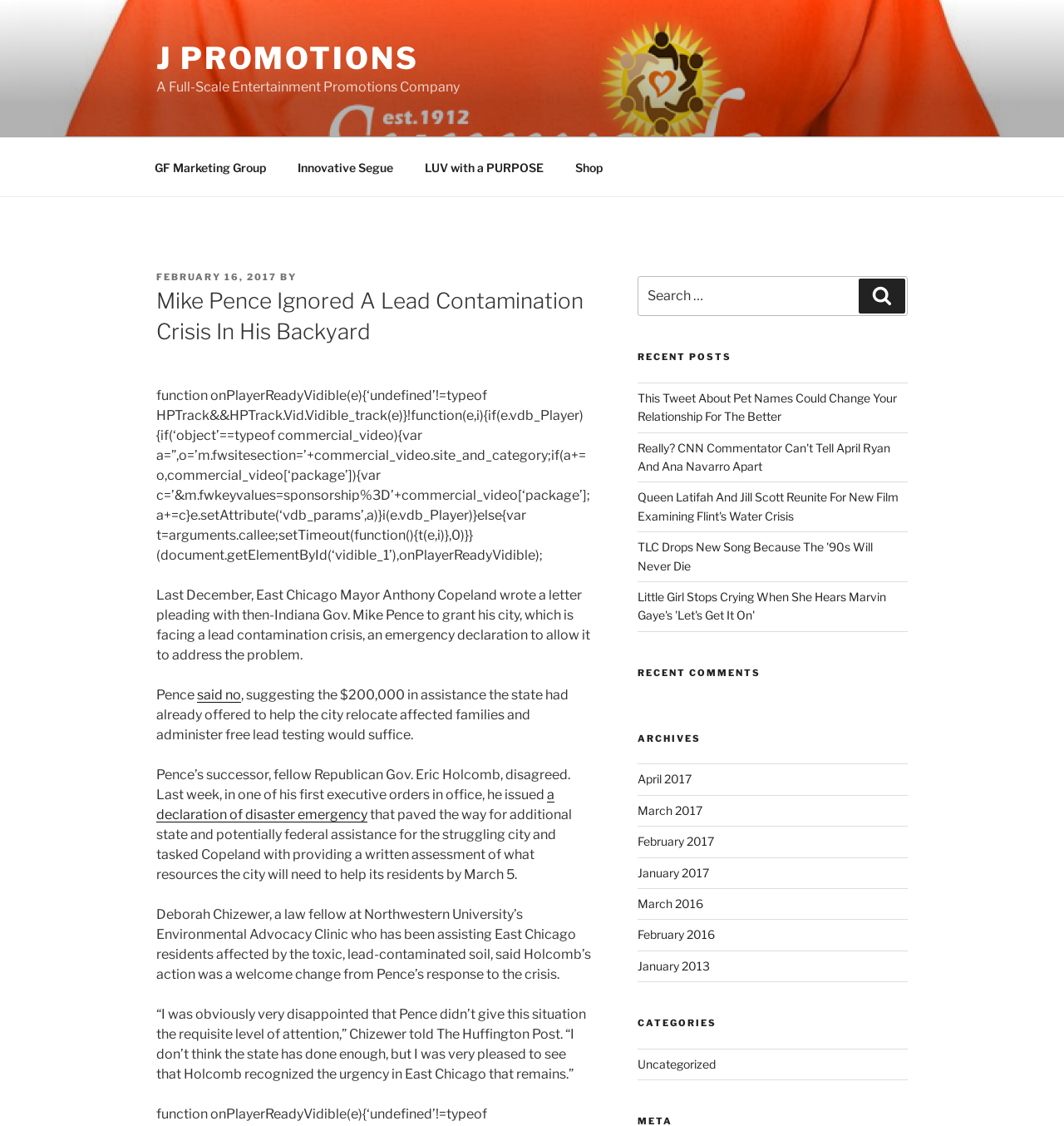What is the category of the post mentioned in the article?
Give a detailed and exhaustive answer to the question.

I examined the categories navigation element and found the link 'Uncategorized' which is one of the categories listed.